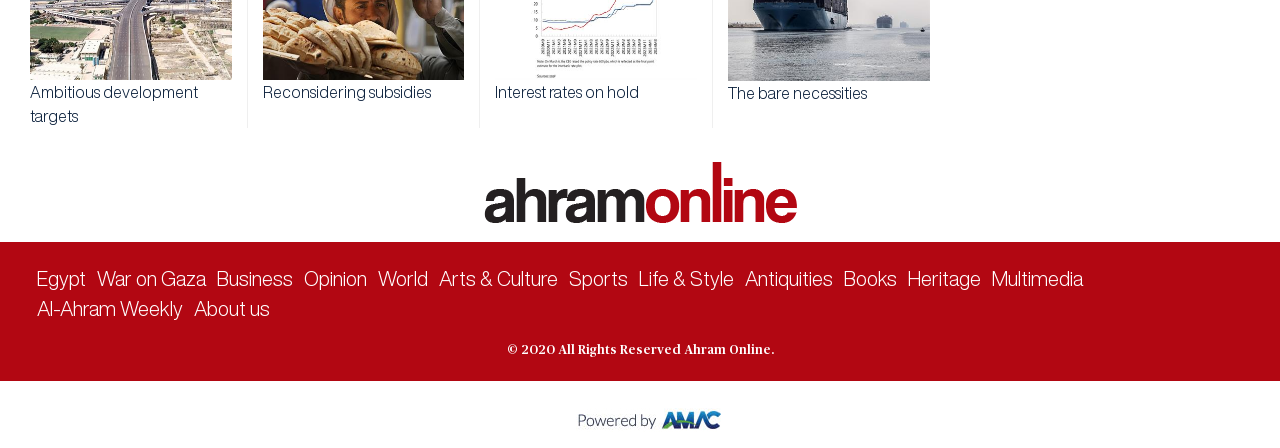Please mark the clickable region by giving the bounding box coordinates needed to complete this instruction: "Visit the Business section".

[0.17, 0.598, 0.229, 0.645]